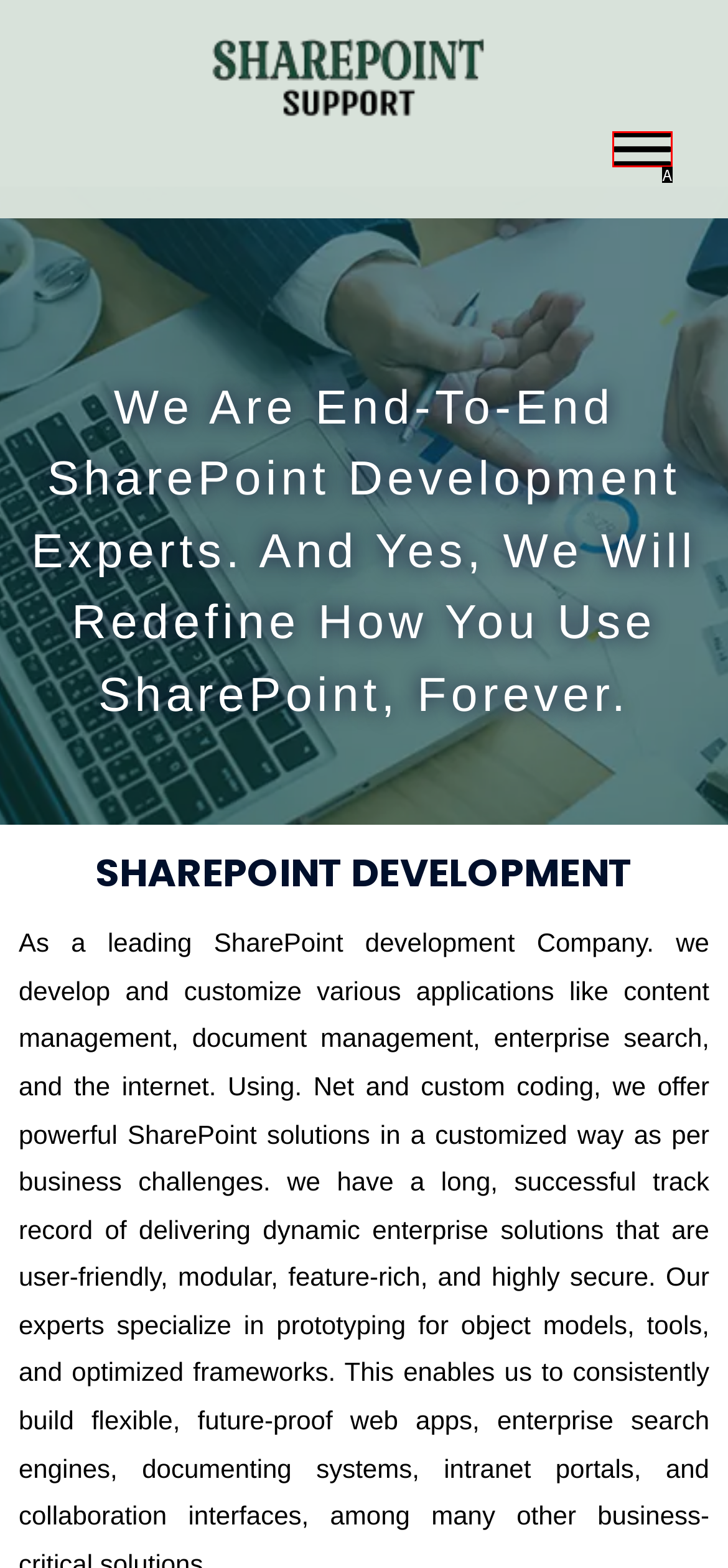Choose the option that matches the following description: aria-label="Toggle Menu"
Reply with the letter of the selected option directly.

A